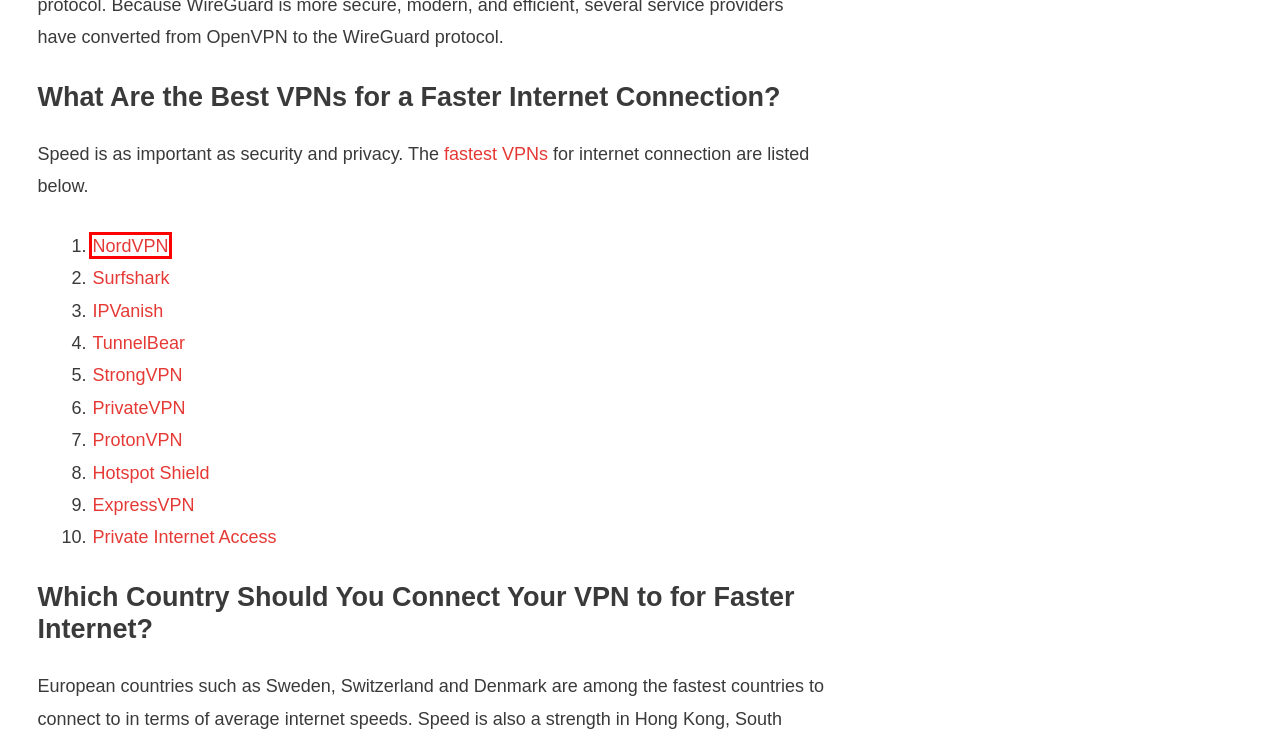You see a screenshot of a webpage with a red bounding box surrounding an element. Pick the webpage description that most accurately represents the new webpage after interacting with the element in the red bounding box. The options are:
A. How to Resolve Git Push Issue: Troubleshooting Secret Scanning Errors
B. The Fastest VPNs for 2022
C. The best online VPN service for speed | NordVPN
D. Bitdefender Antivirus Review
E. Watch ICC T20 World Cup Cricket 2021 Live Online
F. How Does Security Gladiators Make Money & Serve Readers?
G. What Is Antivirus Software? The Definitive AV Guide
H. Best Antivirus Software with VPN Included in 2022

C